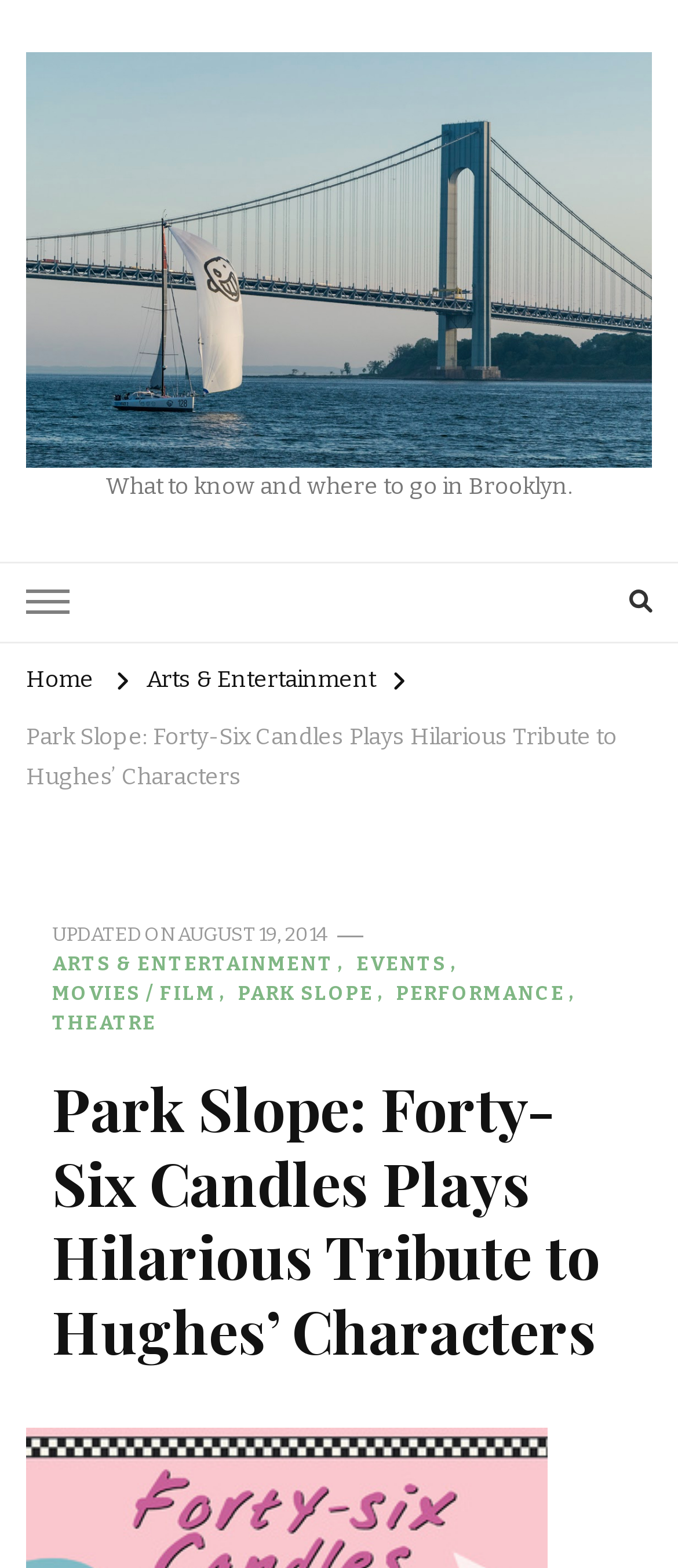Give an extensive and precise description of the webpage.

The webpage is about an event or performance in Park Slope, Brooklyn, specifically a tribute to John Hughes' characters. At the top, there is a link on the left side and a button on the right side. Below this, there is a static text that reads "What to know and where to go in Brooklyn." 

On the left side, there are three links: "Home", "Arts & Entertainment", and the title of the event "Park Slope: Forty-Six Candles Plays Hilarious Tribute to Hughes’ Characters". The title link is the largest and spans almost the entire width of the page. 

Below the title, there is a header section that contains several links and a time element. The links are categorized by topic, including "ARTS & ENTERTAINMENT", "EVENTS", "MOVIES / FILM", "PARK SLOPE", "PERFORMANCE", and "THEATRE". The time element indicates that the event was updated on August 19, 2014. 

The main content of the page is a heading that repeats the title of the event, "Park Slope: Forty-Six Candles Plays Hilarious Tribute to Hughes’ Characters". This heading is centered on the page and takes up most of the vertical space.